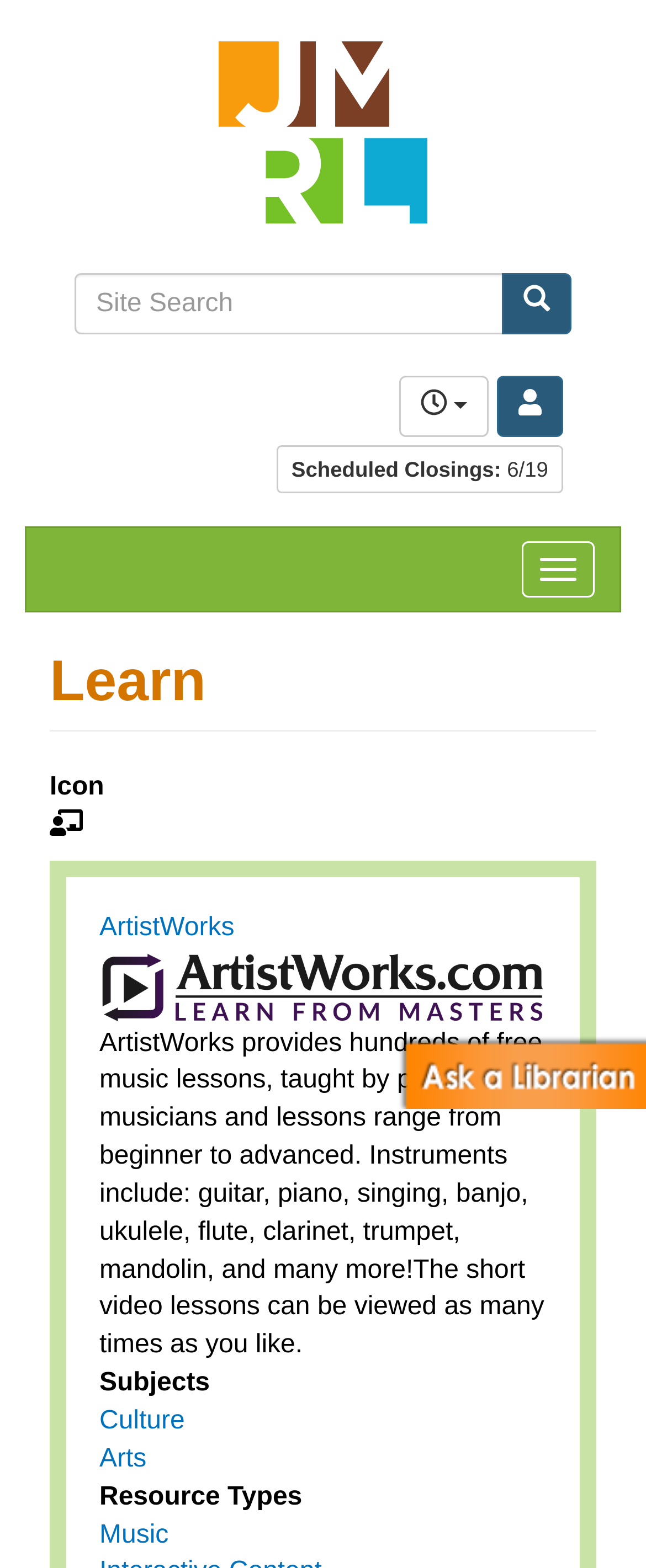What is the purpose of the 'Toggle navigation' button?
Can you provide a detailed and comprehensive answer to the question?

The 'Toggle navigation' button is located at the top of the webpage, and it is likely that it is used to toggle the navigation menu on and off, allowing users to access different sections of the site.